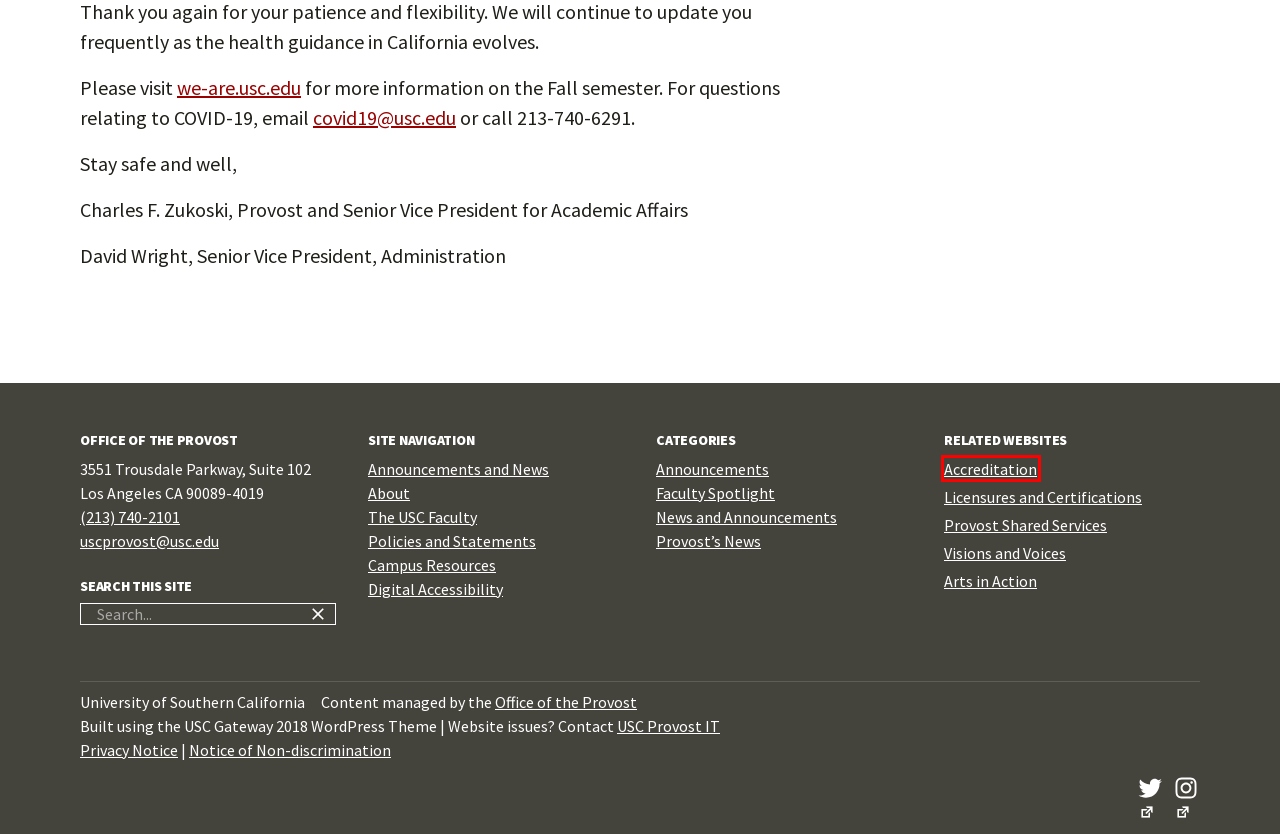You are presented with a screenshot of a webpage containing a red bounding box around an element. Determine which webpage description best describes the new webpage after clicking on the highlighted element. Here are the candidates:
A. USC Arts in Action
B. Home | USC Visions & Voices
C. Faculty Spotlight Archives - Office of the Provost
D. Announcements Archives - Office of the Provost
E. Notice of Non-Discrimination – Office for Equity, Equal Opportunity, and Title IX
F. News and Announcements Archives - Office of the Provost
G. Accreditation | Reaffirmation by WSCUC
H. Provost's News Archives - Office of the Provost

G